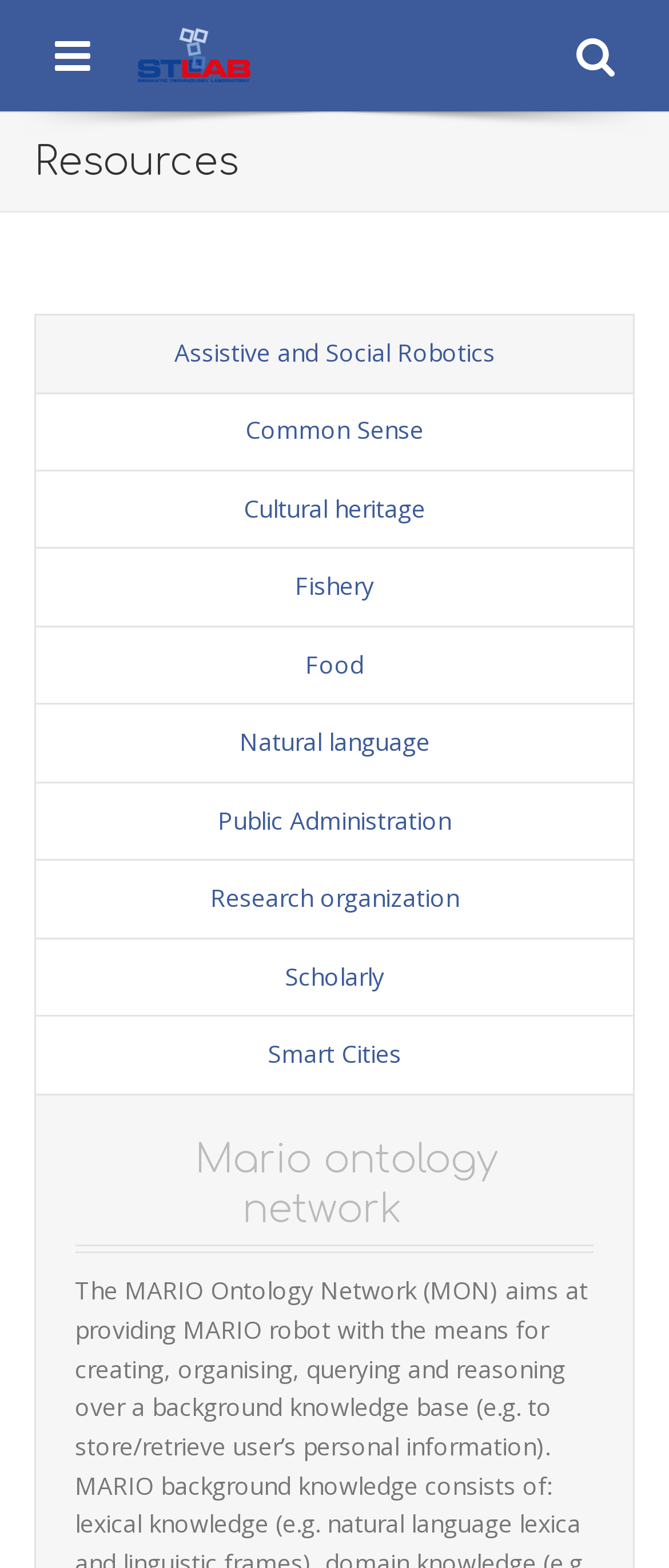Please locate the bounding box coordinates for the element that should be clicked to achieve the following instruction: "click the STLab logo". Ensure the coordinates are given as four float numbers between 0 and 1, i.e., [left, top, right, bottom].

[0.205, 0.017, 0.374, 0.052]